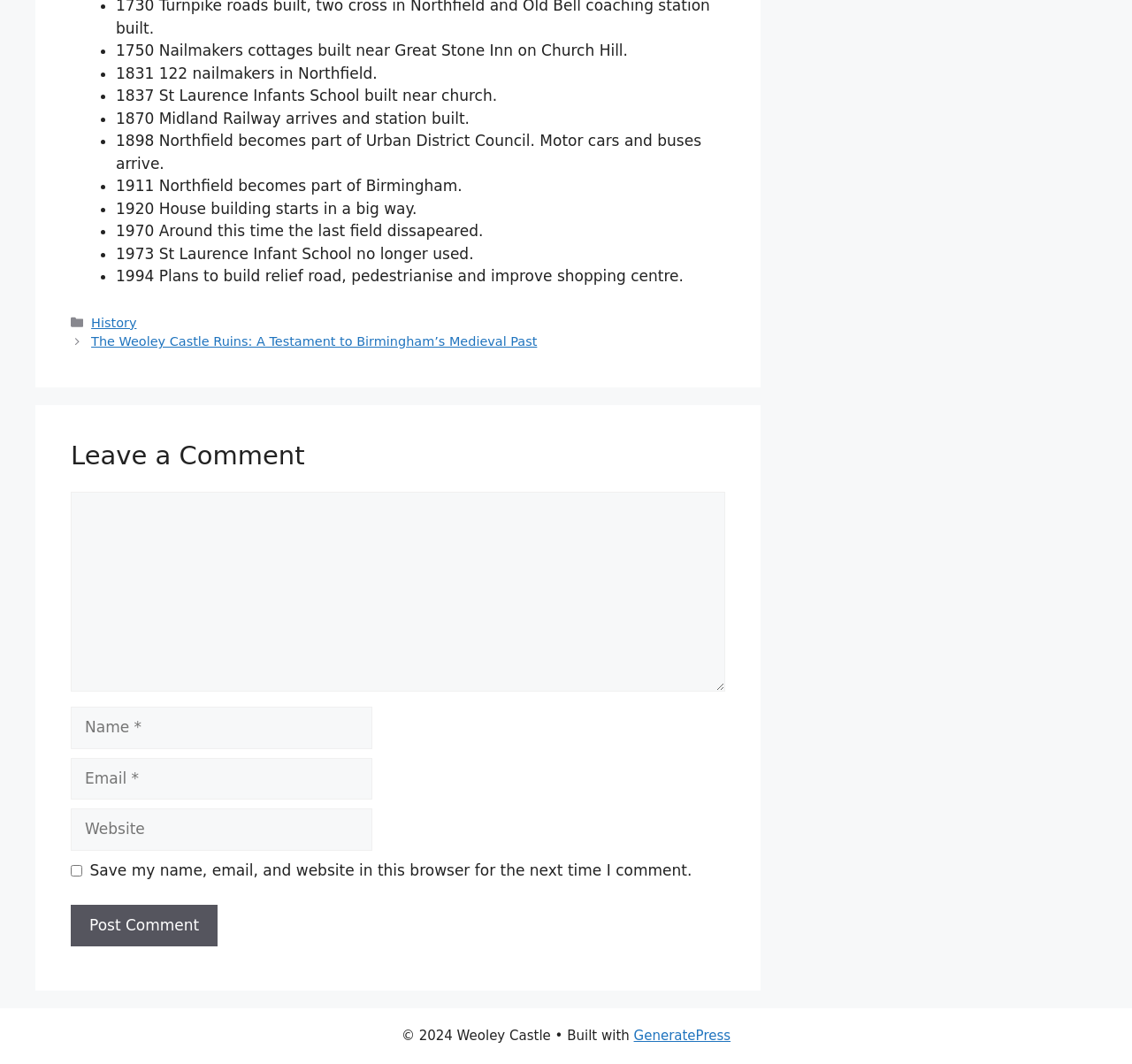From the screenshot, find the bounding box of the UI element matching this description: "History". Supply the bounding box coordinates in the form [left, top, right, bottom], each a float between 0 and 1.

[0.081, 0.296, 0.121, 0.31]